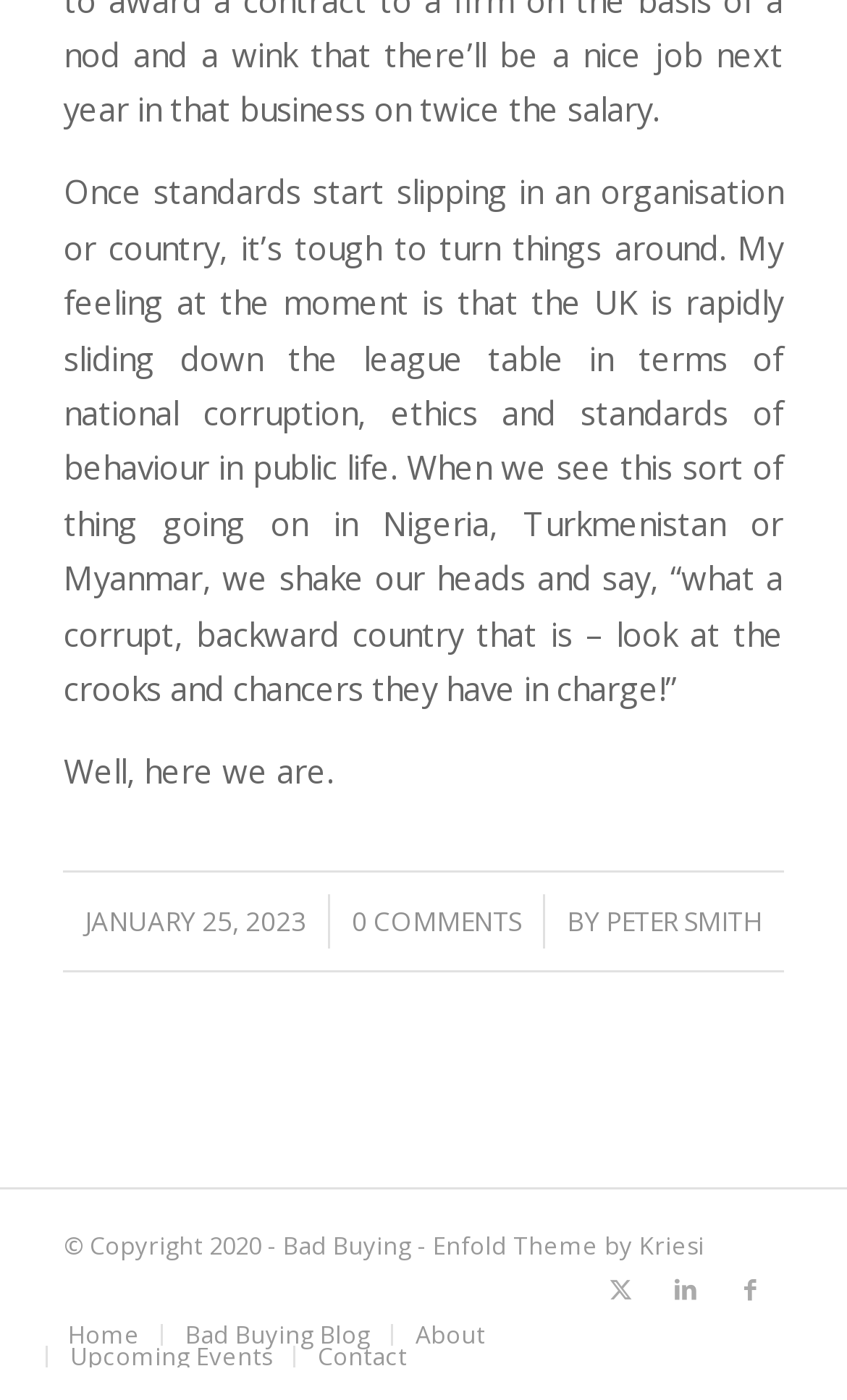Given the element description, predict the bounding box coordinates in the format (top-left x, top-left y, bottom-right x, bottom-right y). Make sure all values are between 0 and 1. Here is the element description: LinkedIn

[0.771, 0.898, 0.848, 0.945]